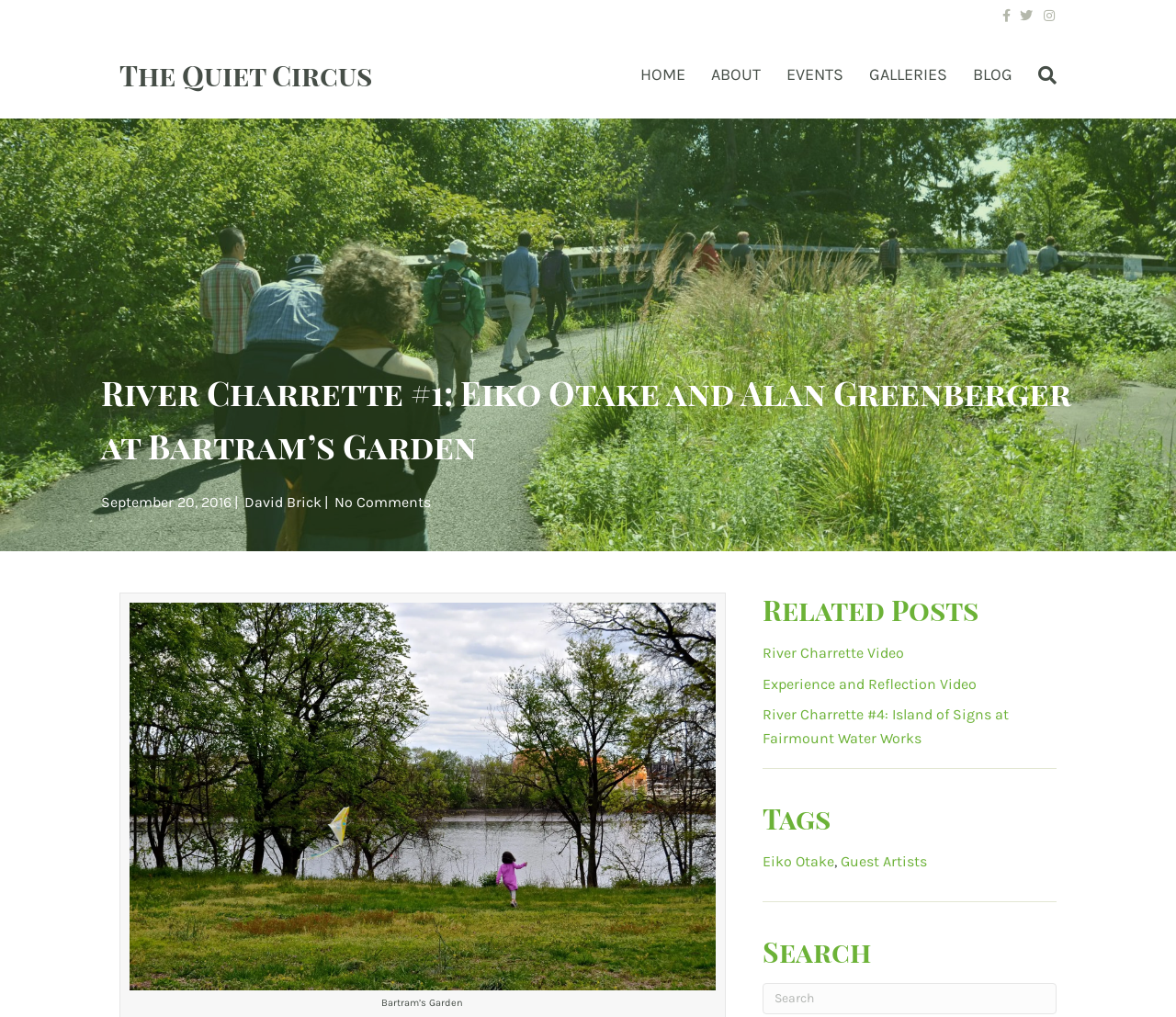Determine the bounding box coordinates of the element's region needed to click to follow the instruction: "Check the EVENTS page". Provide these coordinates as four float numbers between 0 and 1, formatted as [left, top, right, bottom].

[0.658, 0.049, 0.728, 0.099]